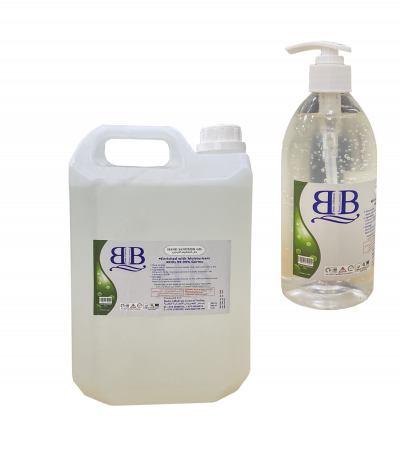Generate an in-depth description of the image.

The image displays two containers of hand sanitizer from Bader Albahrain General Trading, prominently featuring the brand’s logo. On the left, there's a large, rectangular container designed for bulk use, suggesting it is suitable for refilling smaller dispensers or for high-traffic areas. Its label provides essential product information and usage instructions. On the right, a sleek, pump-top bottle offers a more convenient option for individual or family use, ideal for home or office settings. This presentation highlights the brand's commitment to hygiene, emphasizing practicality and ease of access to hand sanitizers, particularly relevant in promoting a clean and safe environment.